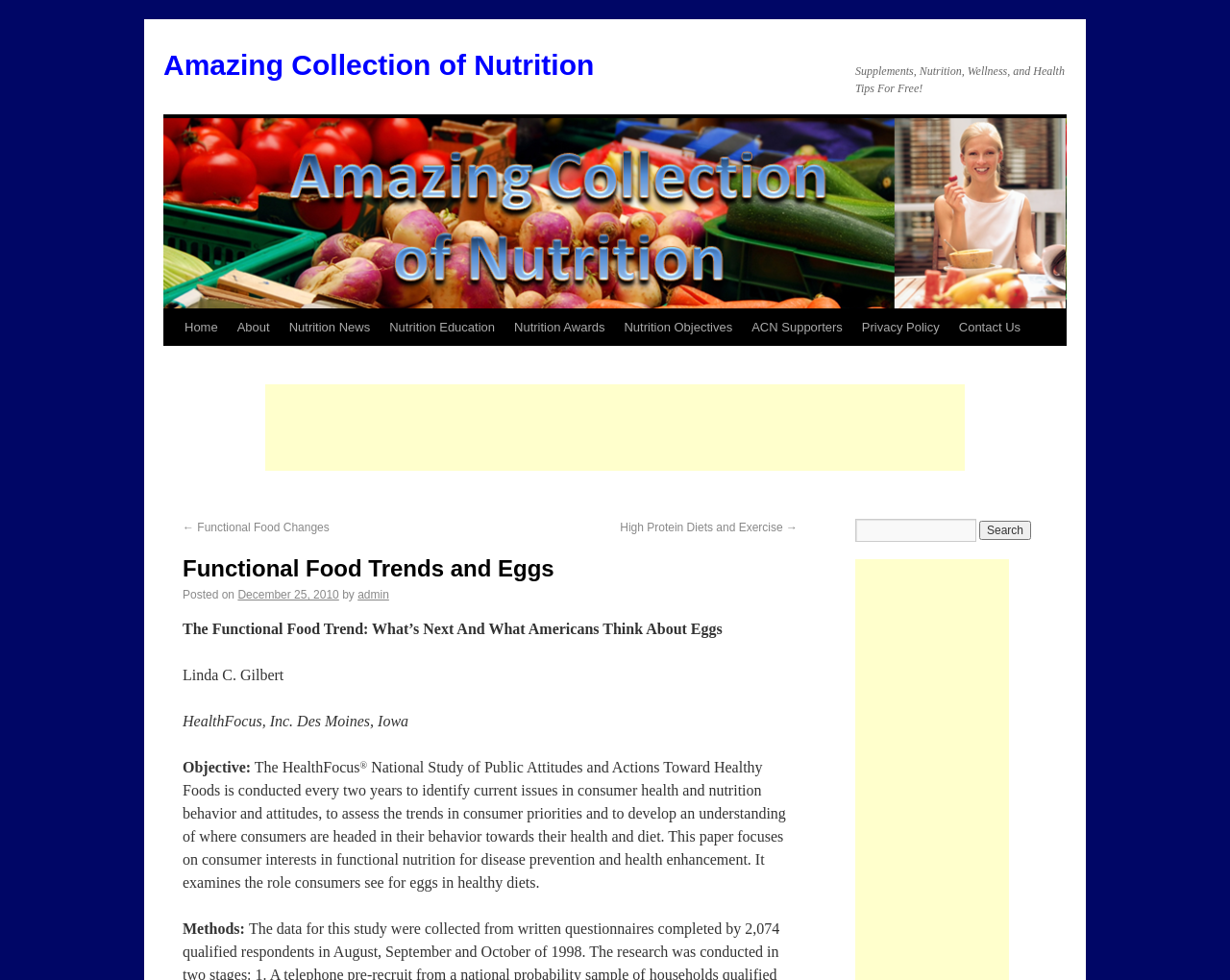What is the topic of this article?
Please answer the question with as much detail and depth as you can.

I determined the topic of this article by looking at the heading 'Functional Food Trends and Eggs' which is prominently displayed on the webpage. This heading is likely to be the title of the article, and it suggests that the article is about trends and information related to functional foods and eggs.